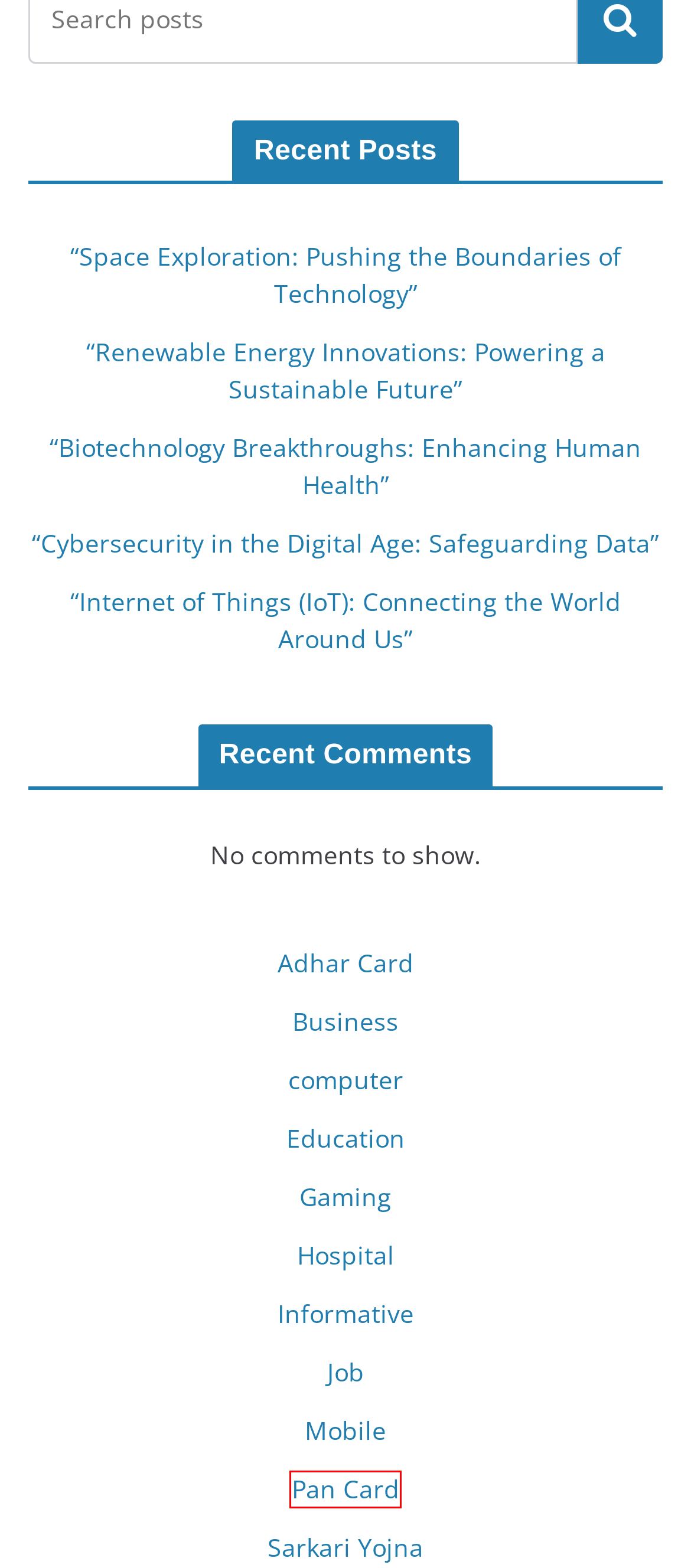You have been given a screenshot of a webpage with a red bounding box around a UI element. Select the most appropriate webpage description for the new webpage that appears after clicking the element within the red bounding box. The choices are:
A. Pan Card – JBL Tone
B. “Cybersecurity in the Digital Age: Safeguarding Data” – JBL Tone
C. computer – JBL Tone
D. Adhar Card – JBL Tone
E. “Internet of Things (IoT): Connecting the World Around Us” – JBL Tone
F. “Space Exploration: Pushing the Boundaries of Technology” – JBL Tone
G. “Renewable Energy Innovations: Powering a Sustainable Future” – JBL Tone
H. Education – JBL Tone

A